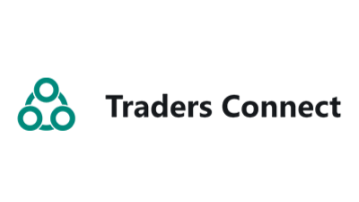Please provide a brief answer to the following inquiry using a single word or phrase:
What is emphasized by the typography?

Connectivity and collaboration